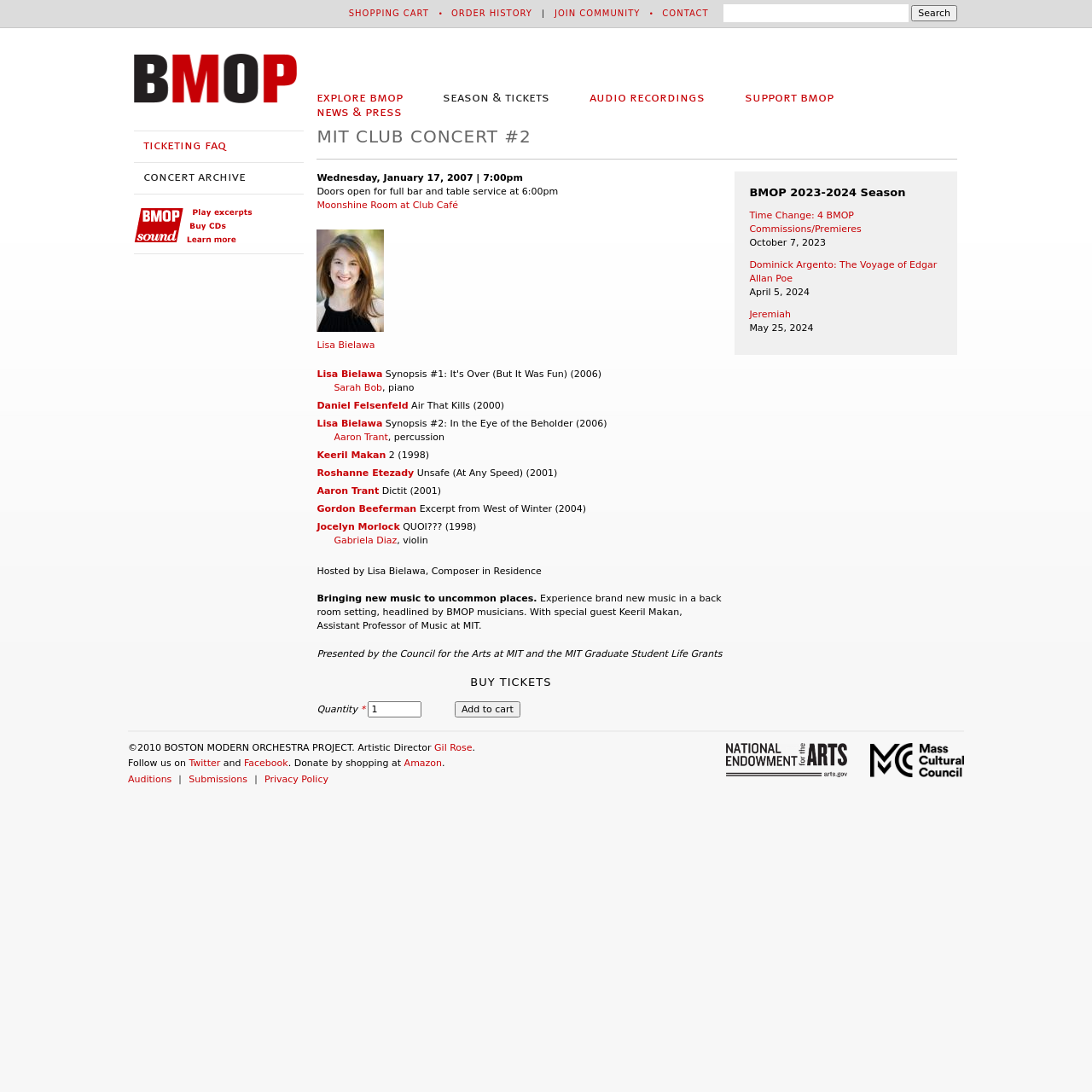Please find the bounding box coordinates (top-left x, top-left y, bottom-right x, bottom-right y) in the screenshot for the UI element described as follows: name="op" value="Add to cart"

[0.416, 0.642, 0.476, 0.657]